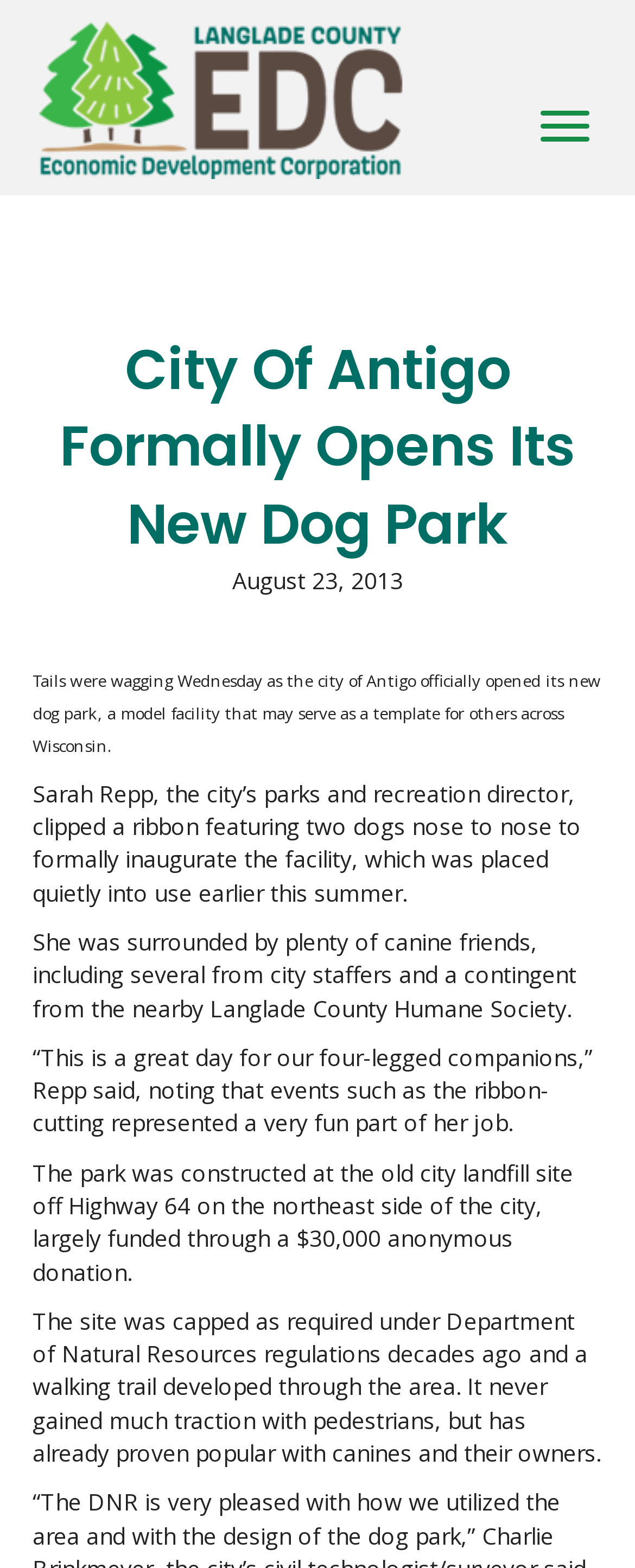Please provide a comprehensive answer to the question below using the information from the image: What is the name of the organization that attended the ribbon-cutting event?

I determined the answer by reading the text content of the webpage, specifically the sentence 'She was surrounded by plenty of canine friends, including several from city staffers and a contingent from the nearby Langlade County Humane Society.'. This sentence clearly states that the Langlade County Humane Society attended the ribbon-cutting event.